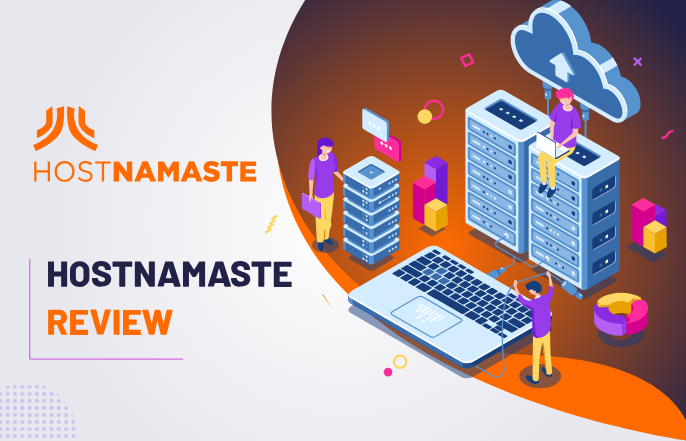Generate an elaborate description of what you see in the image.

The image showcases a vibrant illustration representing a review of HostNamaste, a web hosting service. The design features the HostNamaste logo prominently at the top left. Central to the image is a visually engaging scene depicting a laptop at the forefront, symbolizing online presence, alongside illustrated server racks suggesting reliable hosting solutions. Two characters are seen engaging with the server infrastructure—one appears to be maintaining the servers, while another interacts with the laptop. The background includes colorful shapes and icons, enhancing the modern and tech-driven theme of the image. The text "HOSTNAMASTE REVIEW" is displayed prominently, emphasizing the focus of the content. This illustration effectively communicates the essence of HostNamaste's services and the importance of dependable web hosting in today's digital landscape.